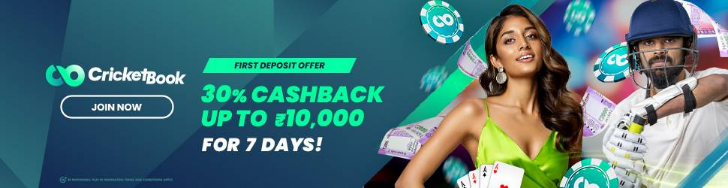Create a detailed narrative of what is happening in the image.

The image promotes an exciting offer from CricketBook, showcasing a vibrant and dynamic advertisement. The background features a blend of teal and darker shades with graphics related to online gaming, including poker chips and playing cards, illustrating the casino theme. Prominently displayed is the message highlighting a "30% Cashback" offer on the first deposit, encouraging users to join up to benefit from this attractive deal capped at ₹10,000 for seven days. Accompanying the text are visuals of an elegant model, exuding confidence and charm, alongside a cricket player geared up for action, symbolizing the fusion of cricket and gaming. The call-to-action "JOIN NOW" further emphasizes the urgency and appeal of this promotional offer.